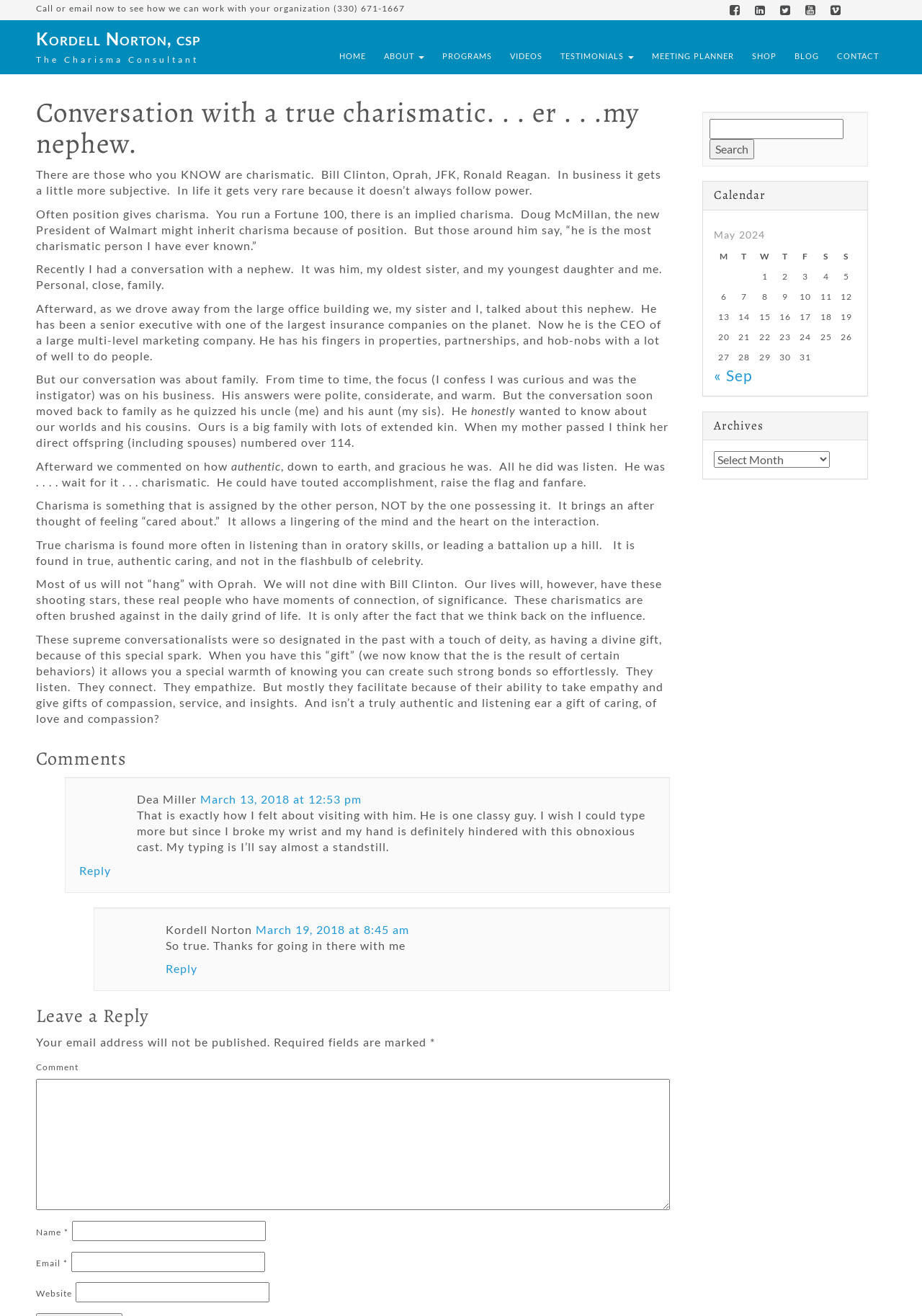Can you pinpoint the bounding box coordinates for the clickable element required for this instruction: "Type in the 'Comment' field"? The coordinates should be four float numbers between 0 and 1, i.e., [left, top, right, bottom].

[0.039, 0.82, 0.727, 0.919]